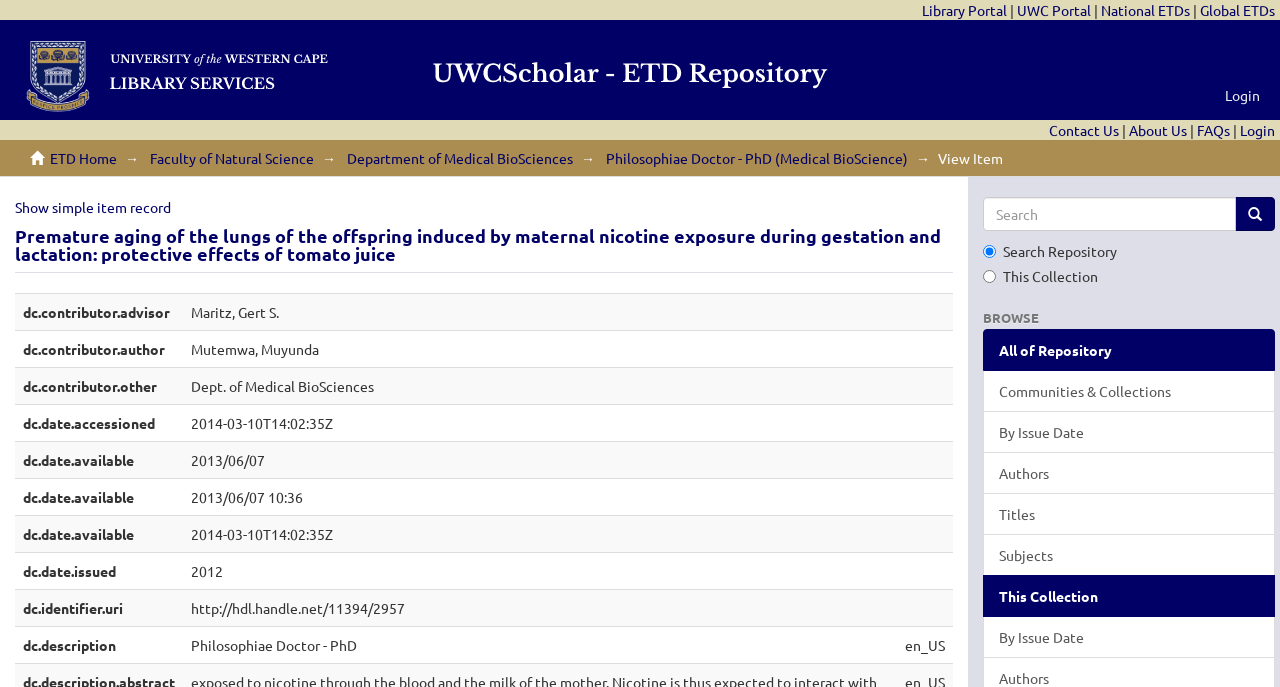What is the name of the advisor?
Please provide a single word or phrase based on the screenshot.

Maritz, Gert S.